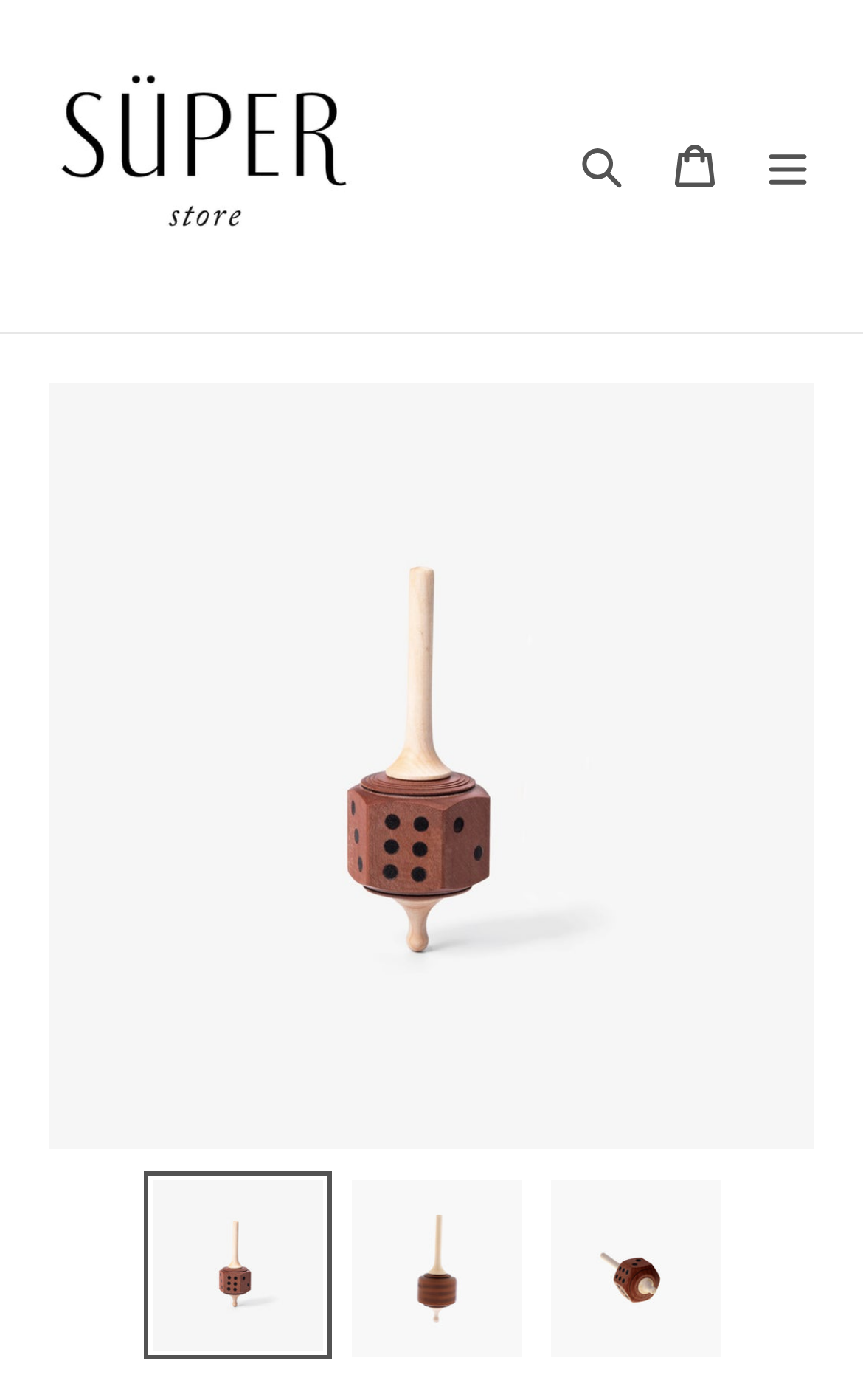Determine the main headline from the webpage and extract its text.

'DICE SPINNING TOP' BY MADER